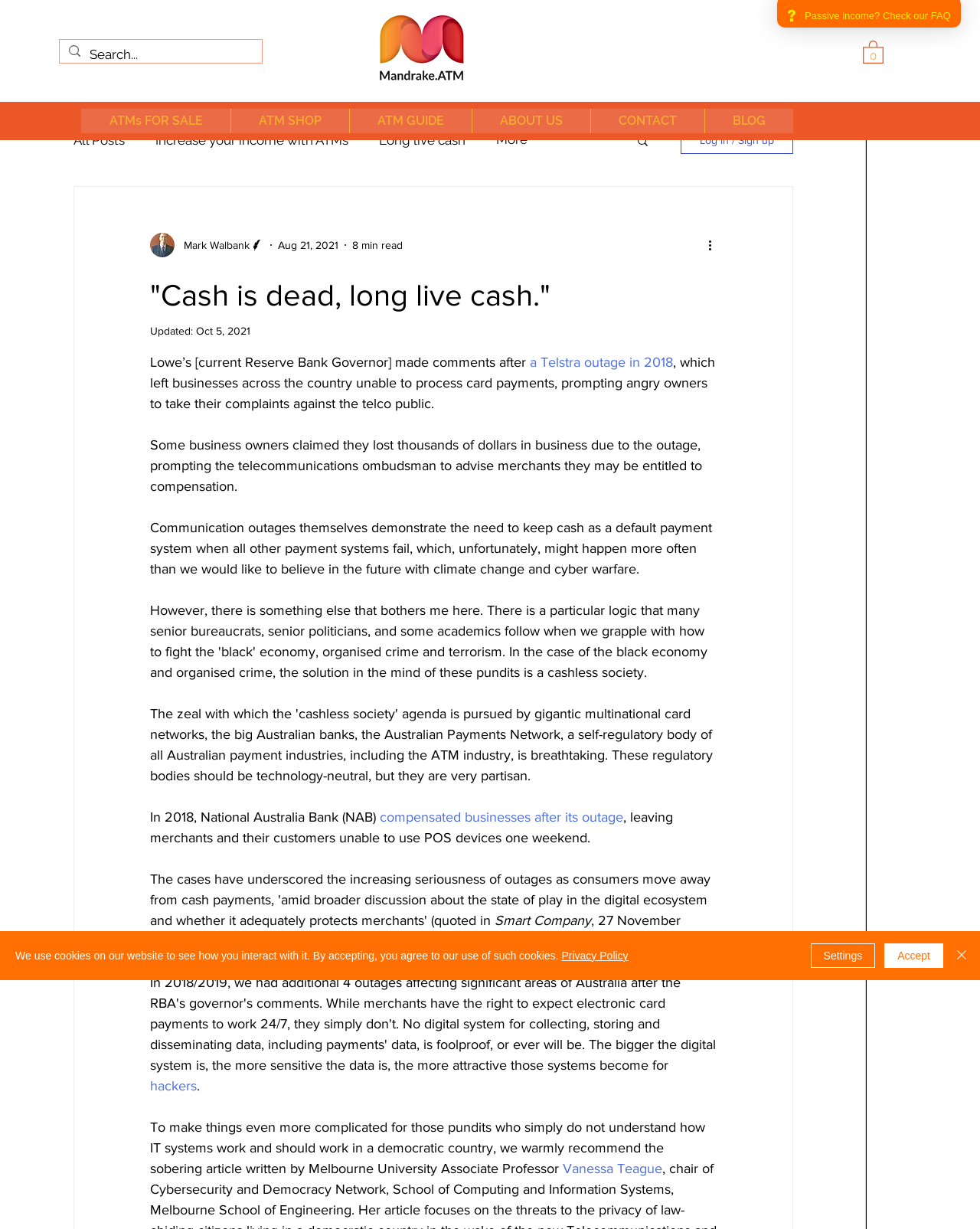Can you specify the bounding box coordinates for the region that should be clicked to fulfill this instruction: "Go to ATMs FOR SALE page".

[0.083, 0.088, 0.235, 0.108]